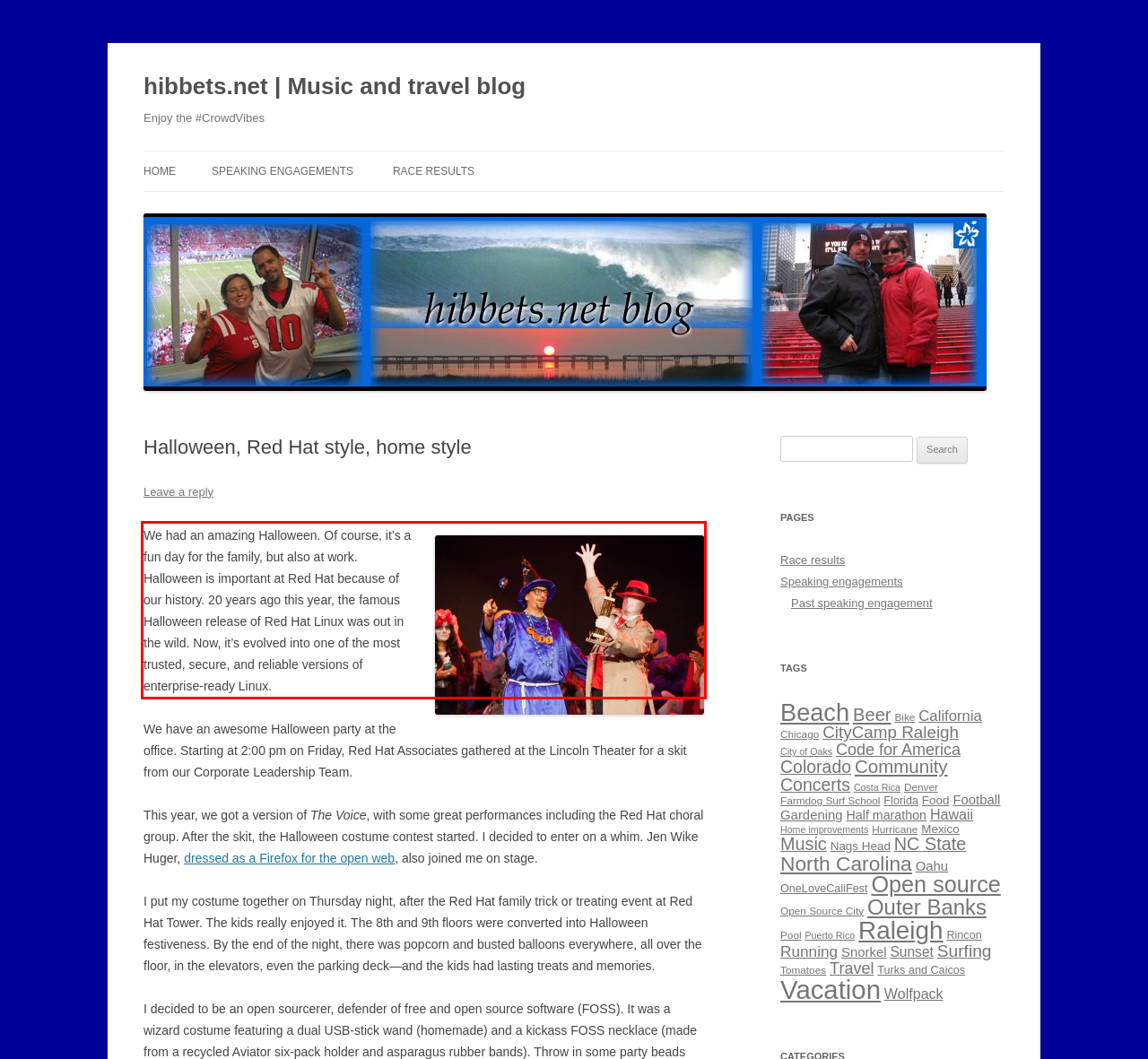From the screenshot of the webpage, locate the red bounding box and extract the text contained within that area.

We had an amazing Halloween. Of course, it’s a fun day for the family, but also at work. Halloween is important at Red Hat because of our history. 20 years ago this year, the famous Halloween release of Red Hat Linux was out in the wild. Now, it’s evolved into one of the most trusted, secure, and reliable versions of enterprise-ready Linux.